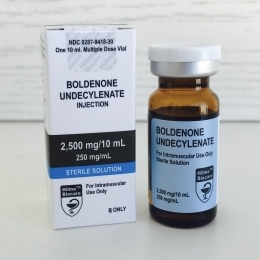Who is the manufacturer of the Boldenone Undecylenate injection?
Look at the image and respond to the question as thoroughly as possible.

The packaging of the Boldenone Undecylenate injection features the name 'Hilma Biocare', which suggests that they are the manufacturer of this product, emphasizing a focus on quality and efficacy in its formulation.